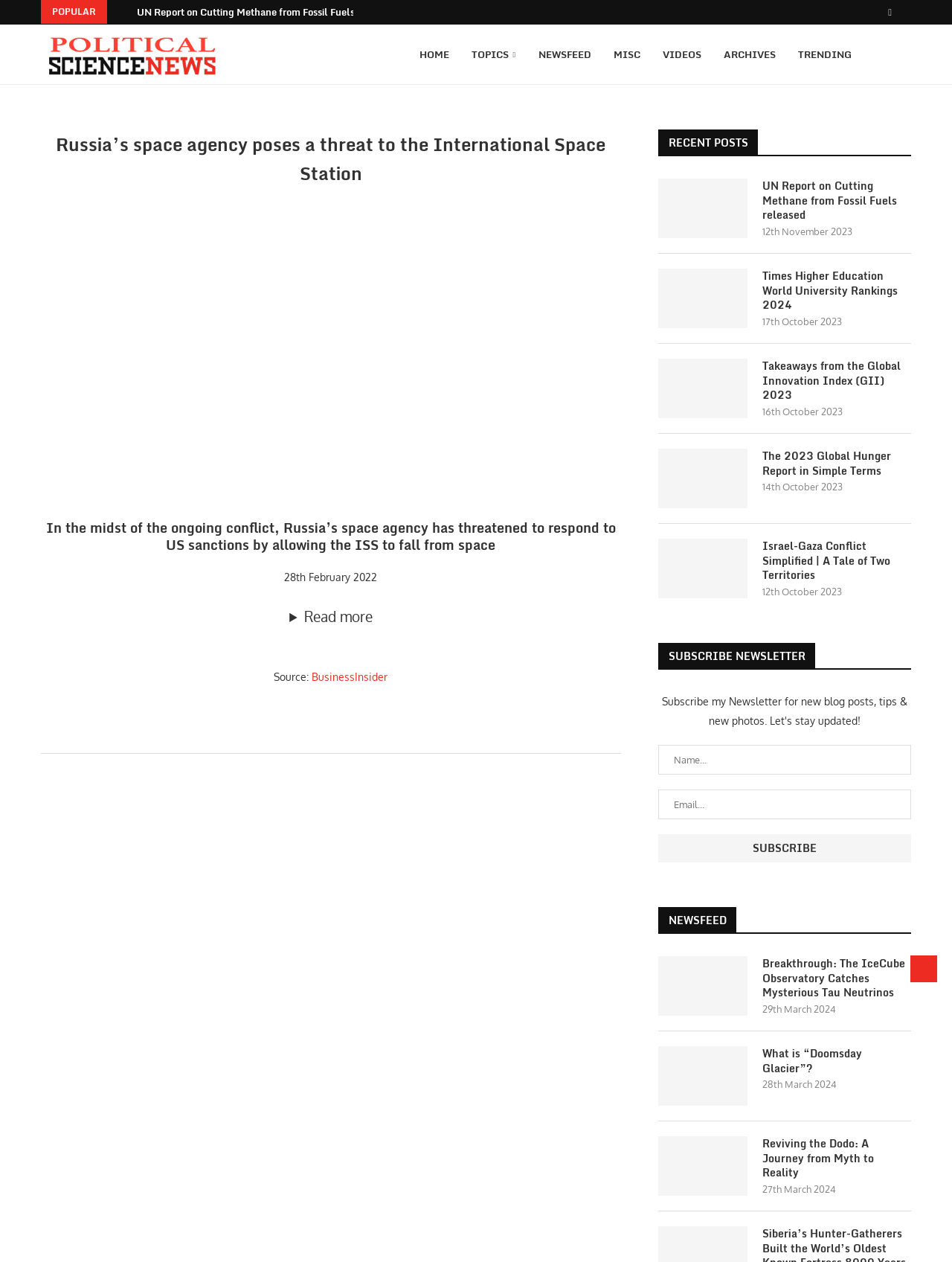What type of content is listed in the 'NEWSFEED' section?
Look at the screenshot and respond with a single word or phrase.

News articles